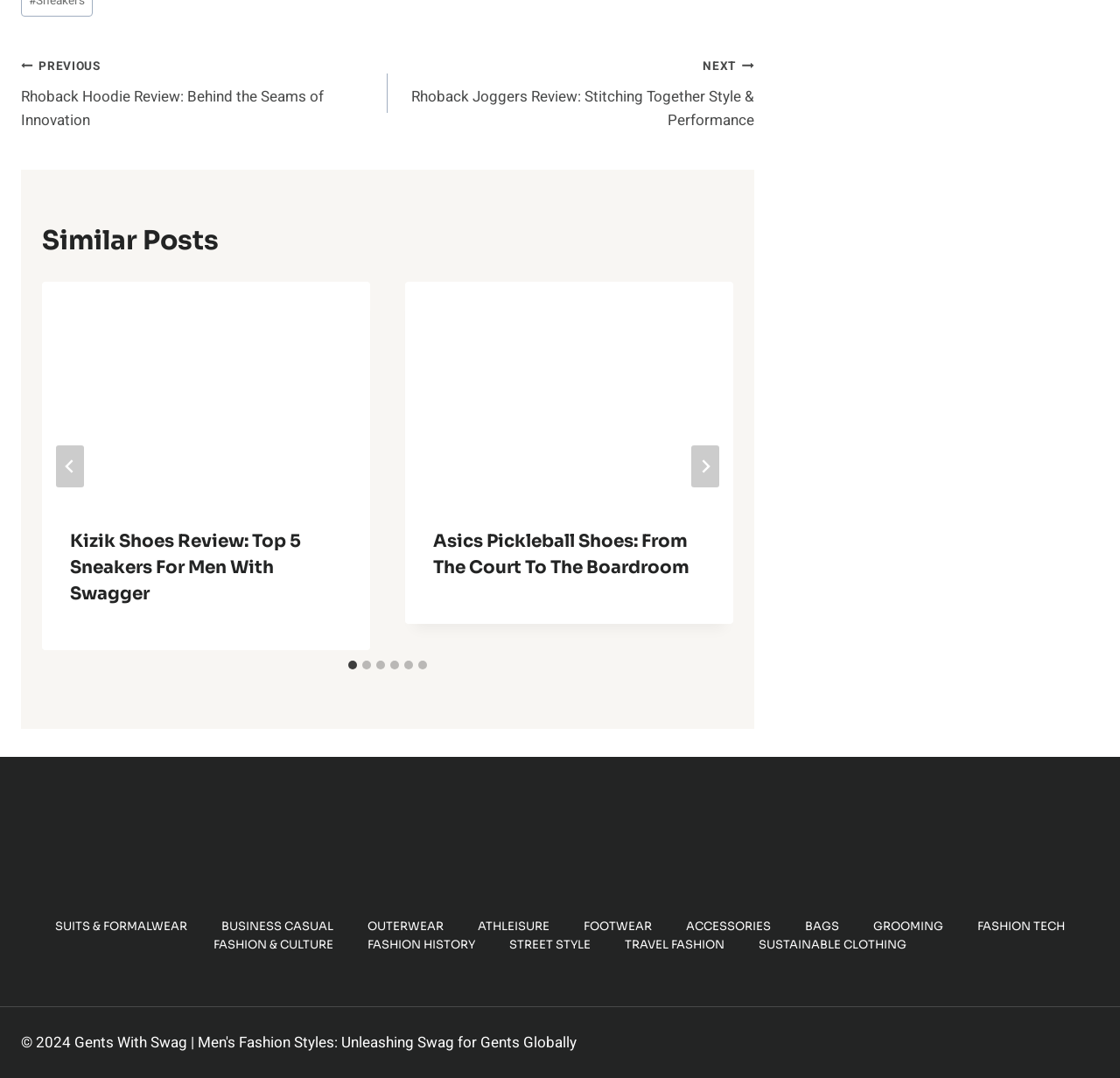Provide a one-word or short-phrase answer to the question:
Is there a search function available on the webpage?

No